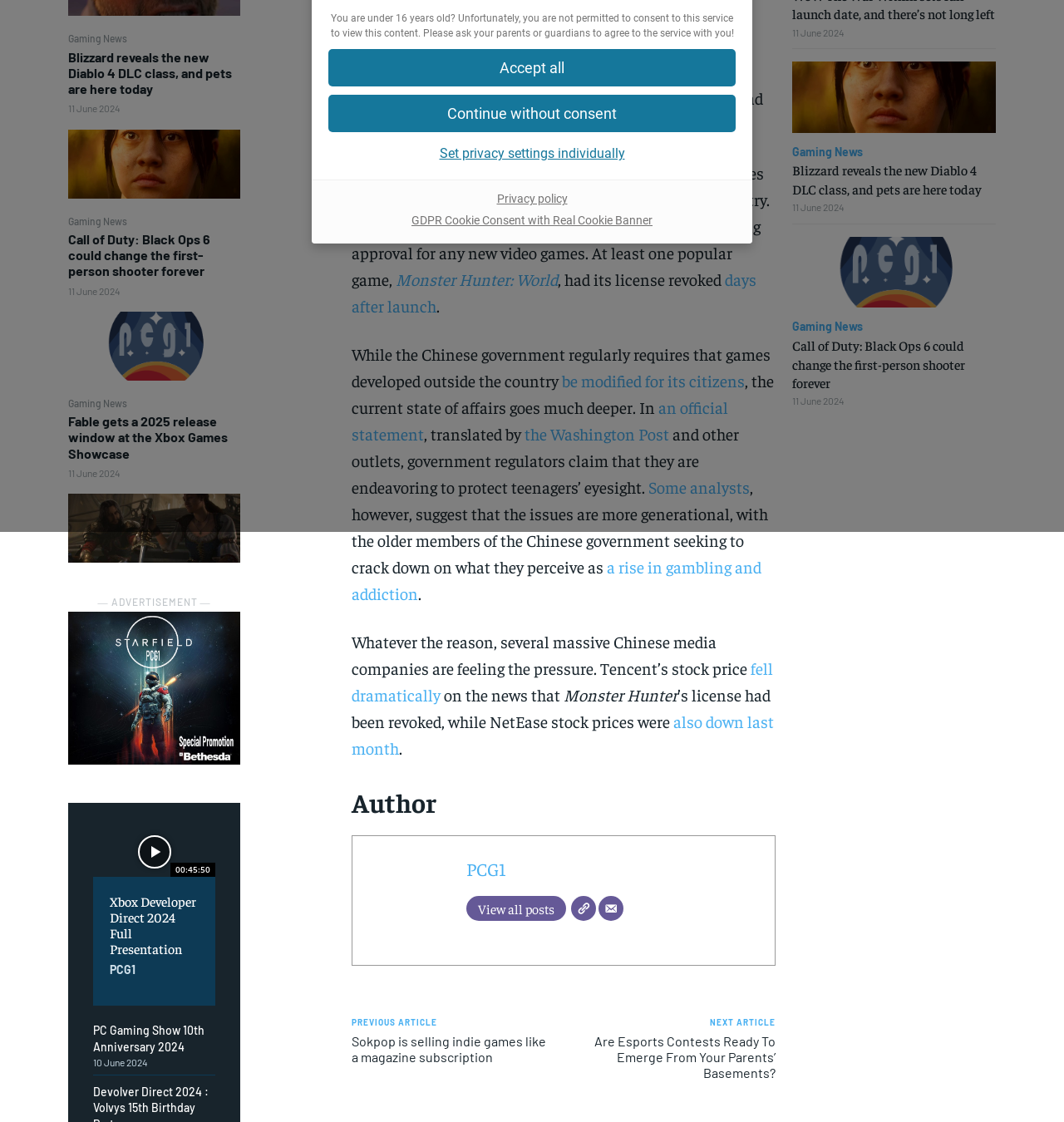Using the format (top-left x, top-left y, bottom-right x, bottom-right y), and given the element description, identify the bounding box coordinates within the screenshot: Set privacy settings individually

[0.309, 0.125, 0.691, 0.149]